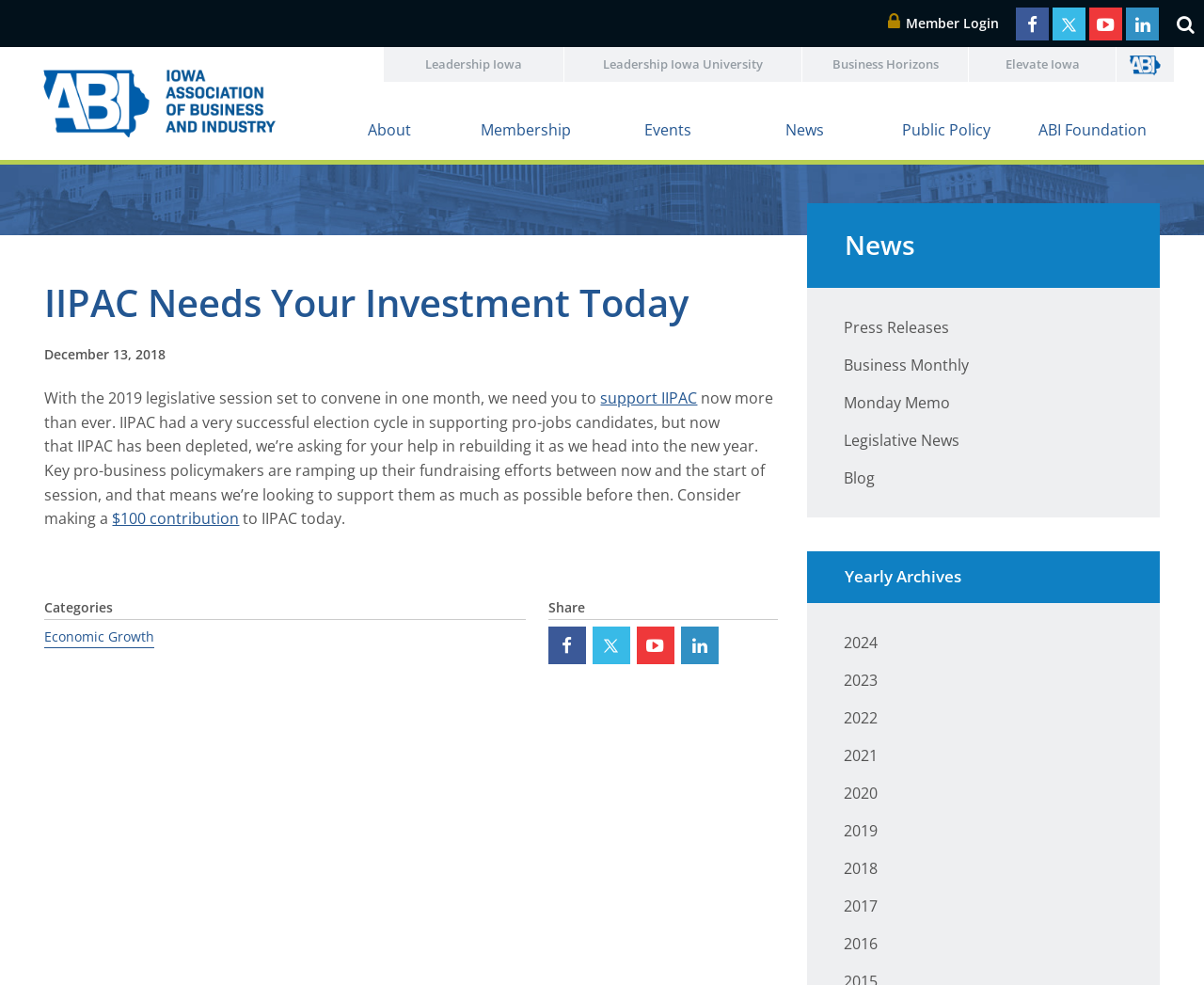Please identify the bounding box coordinates of the element that needs to be clicked to perform the following instruction: "Search for something".

[0.966, 0.005, 0.977, 0.043]